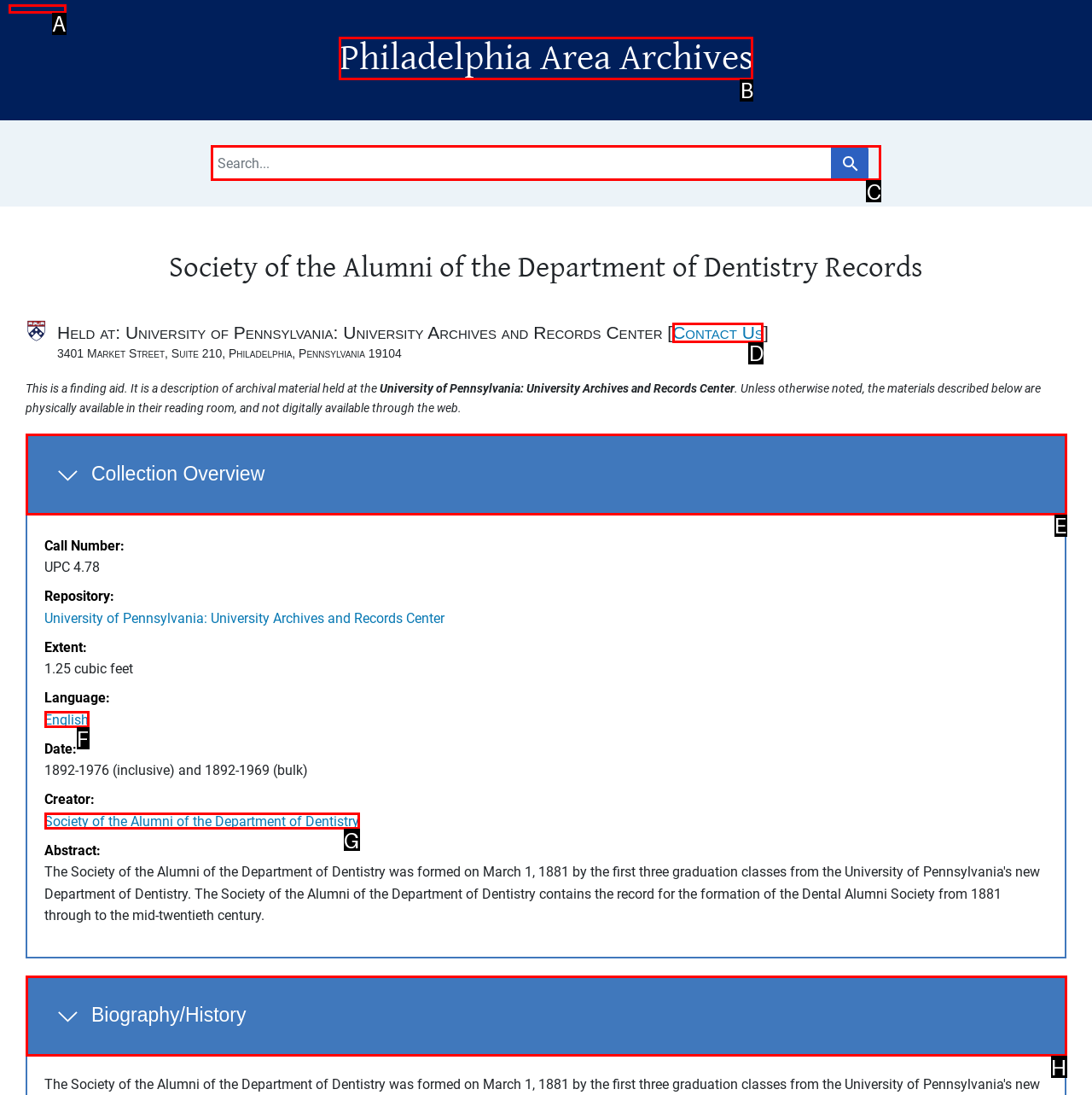Tell me which UI element to click to fulfill the given task: Search for something. Respond with the letter of the correct option directly.

C